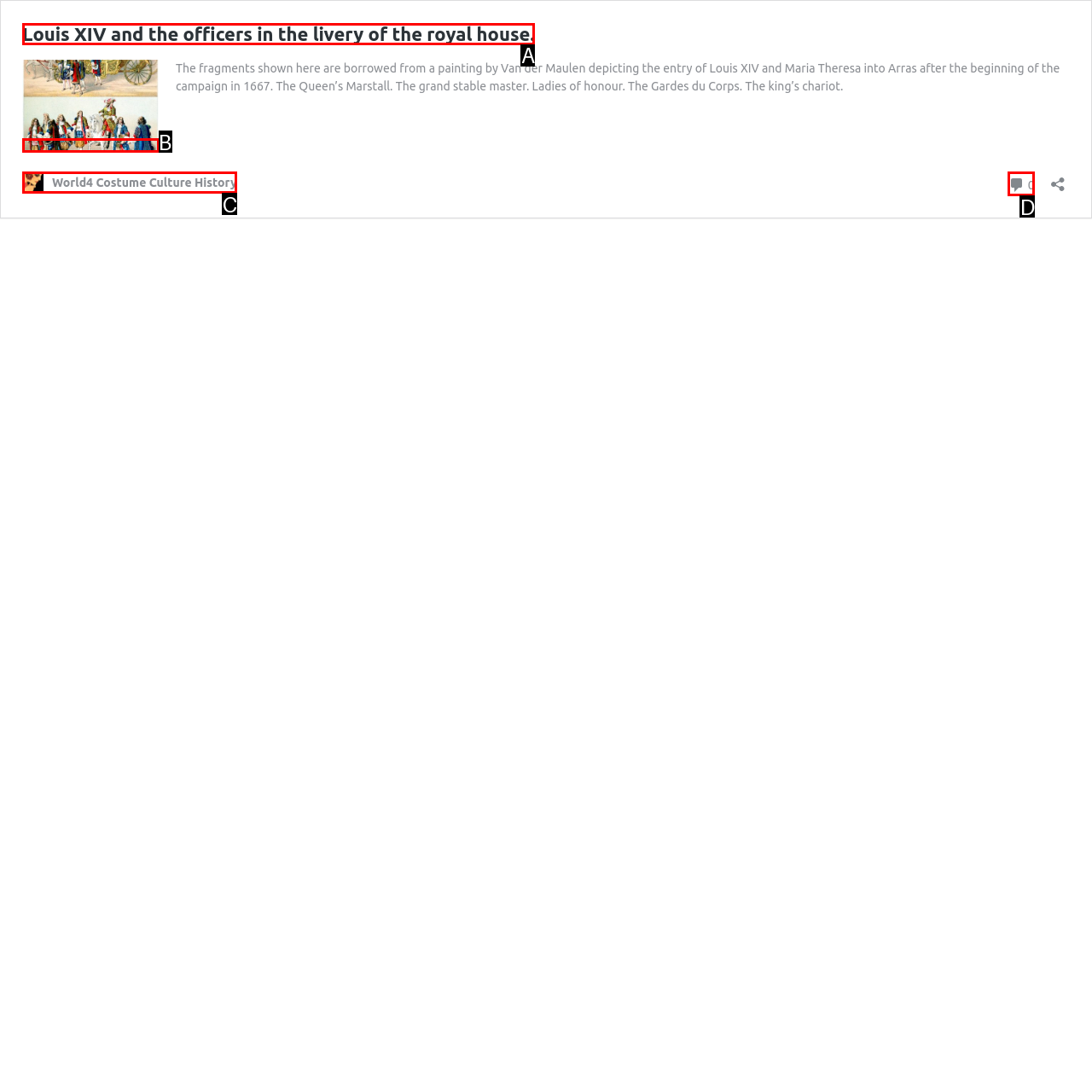Match the following description to the correct HTML element: World4 Costume Culture History Indicate your choice by providing the letter.

C